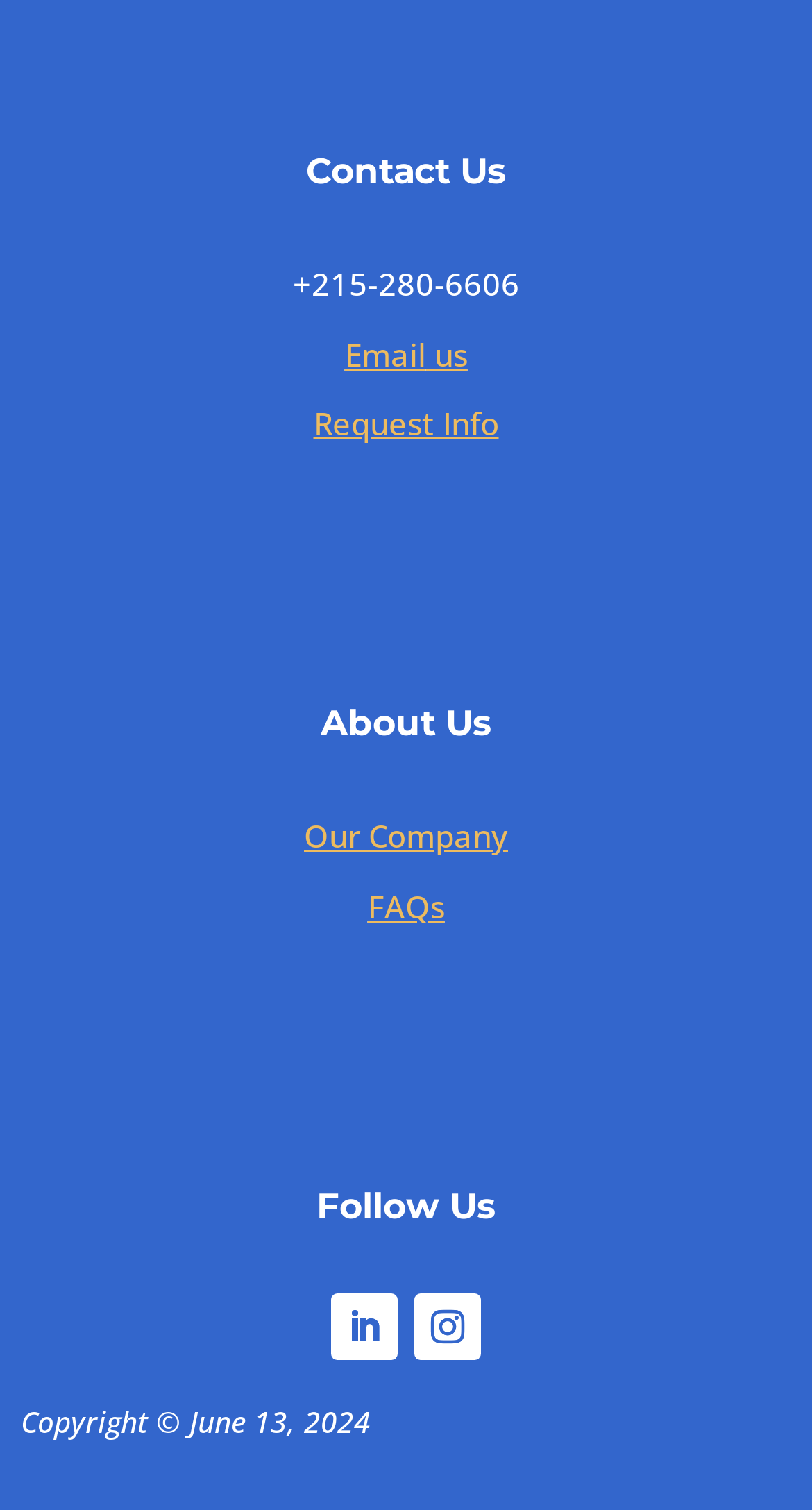Find the bounding box coordinates for the element described here: "FAQs".

[0.453, 0.586, 0.547, 0.614]